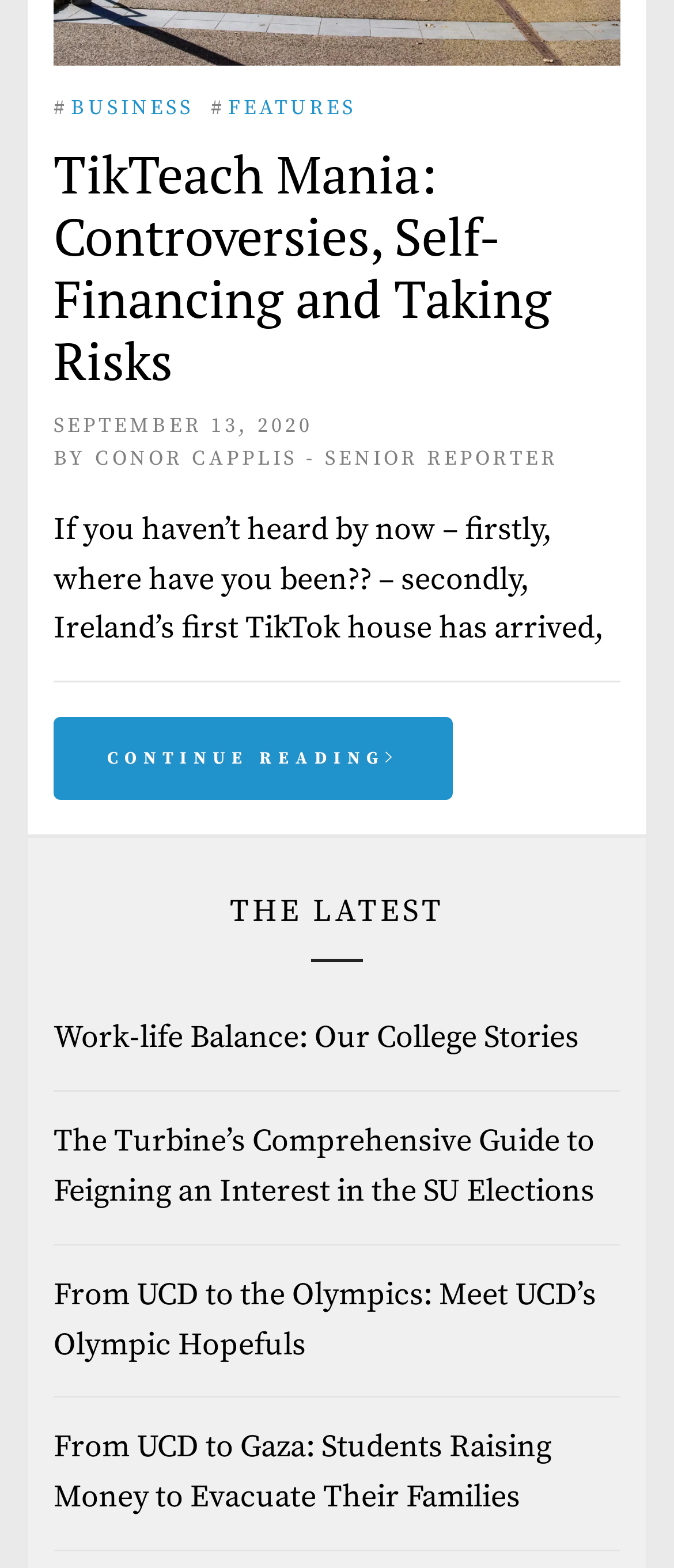Please reply with a single word or brief phrase to the question: 
Who is the author of the main article?

CONOR CAPPLIS